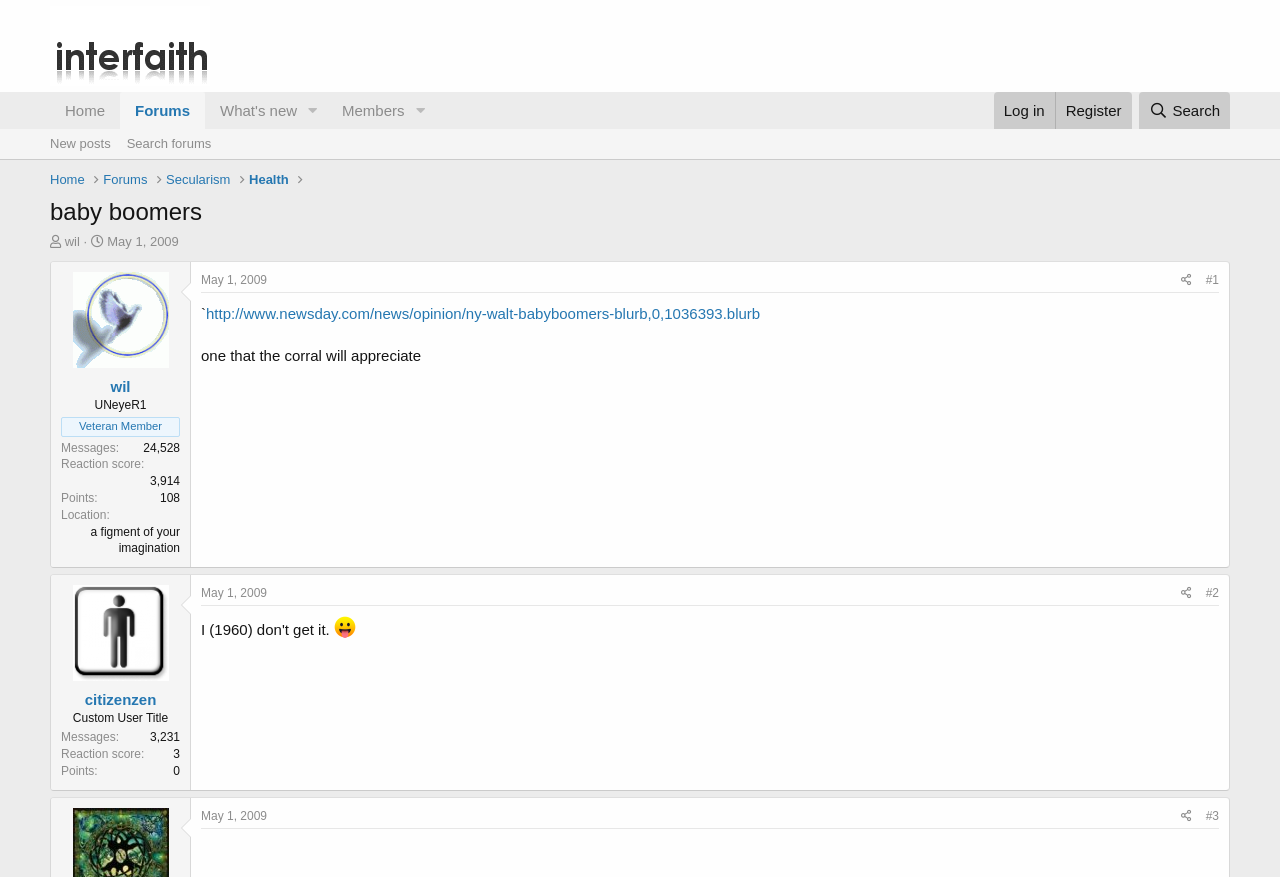Summarize the webpage comprehensively, mentioning all visible components.

The webpage appears to be a forum discussion page, with a focus on a specific topic related to baby boomers. At the top of the page, there is a navigation menu with links to "Home", "Forums", "What's new", and other options. Below this menu, there is a section with links to "Log in" and "Register" on the right side, and a search bar on the left side.

The main content of the page is divided into two sections. The left section contains a list of forum threads, with each thread represented by a link with the thread title and a brief description. The right section contains the discussion content, with each post displayed in a separate block.

The first post is from a user named "wil" and is dated May 1, 2009. The post contains a link to an article from Newsday.com, with the title "one that the corral will appreciate". Below this post, there are several replies from other users, including "UNeyeR1" and "citizenzen". Each reply is displayed with the user's name, a brief description, and the content of their post.

Throughout the page, there are various links and buttons that allow users to interact with the forum, such as replying to posts, sharing content, and viewing user profiles. The page also contains several images, including user avatars and icons.